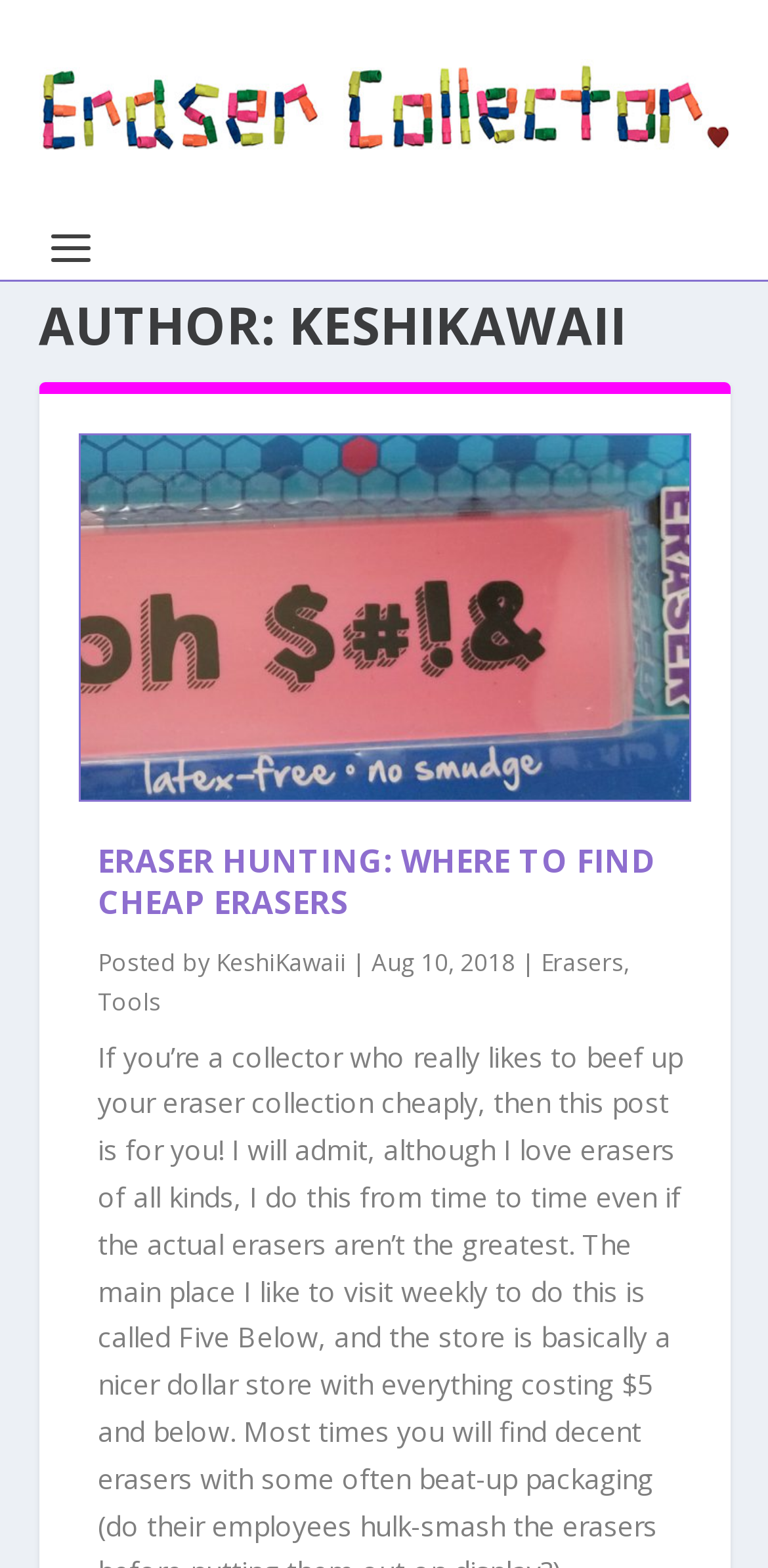How many links are there in the article?
Please use the image to provide a one-word or short phrase answer.

3